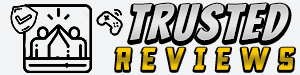Answer the question briefly using a single word or phrase: 
What does the checkmark symbolize?

Authenticity